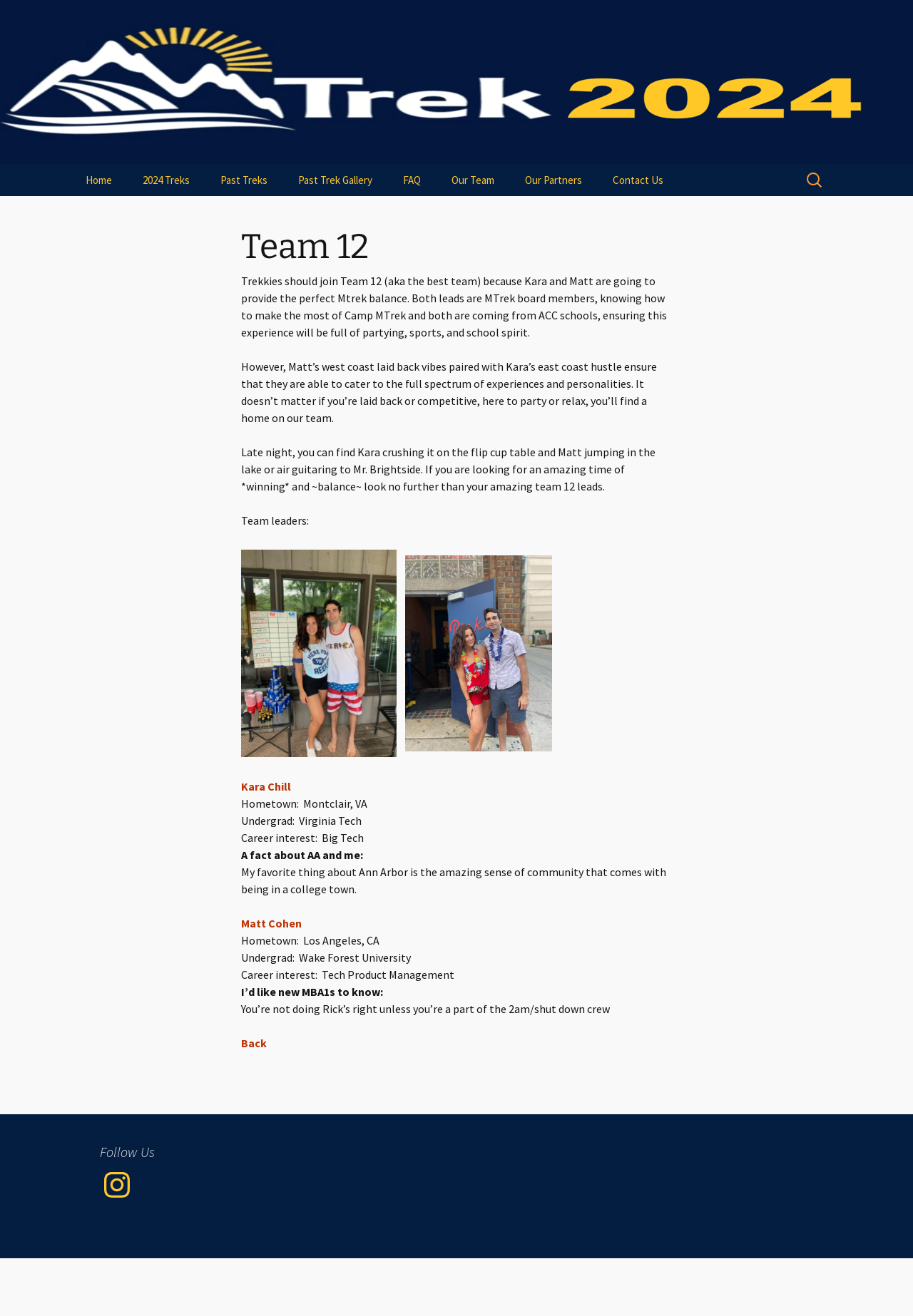Determine the bounding box coordinates for the element that should be clicked to follow this instruction: "Search for something". The coordinates should be given as four float numbers between 0 and 1, in the format [left, top, right, bottom].

[0.88, 0.125, 0.906, 0.148]